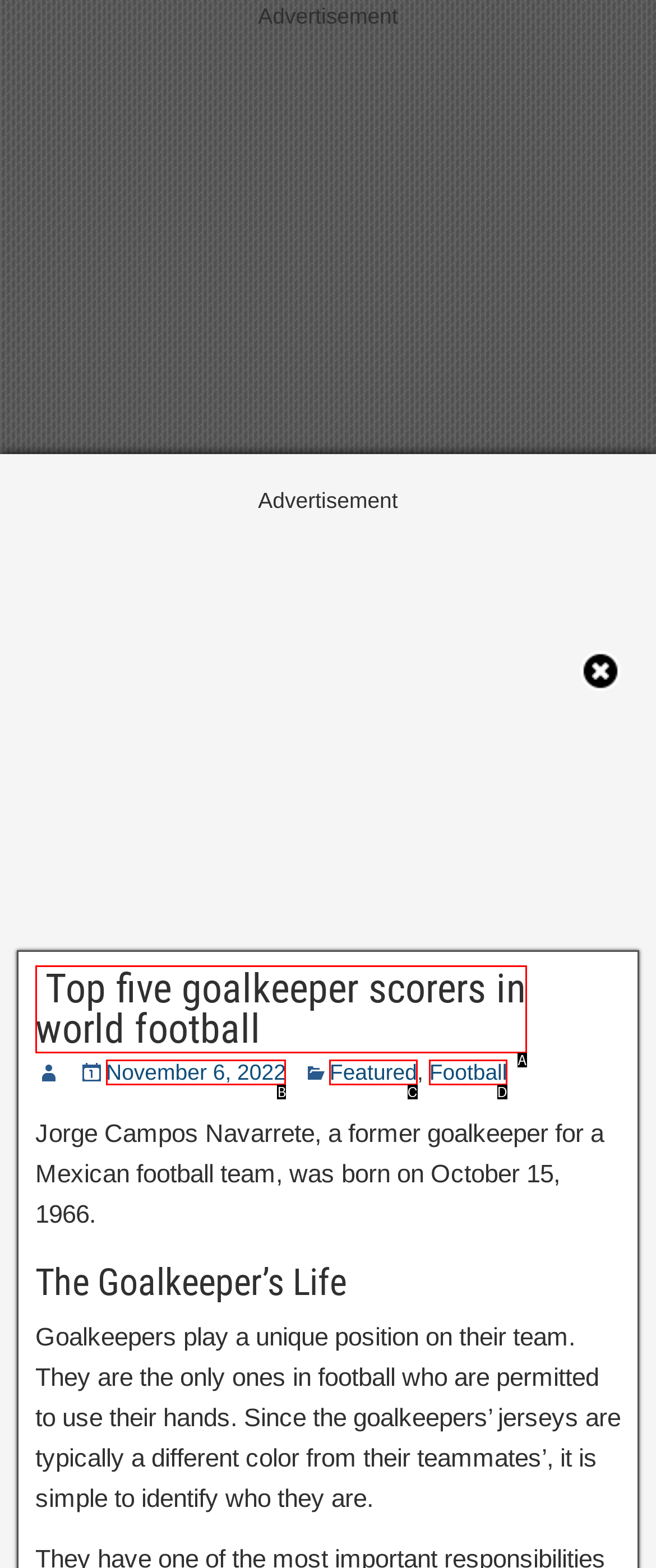Match the HTML element to the description: November 6, 2022. Respond with the letter of the correct option directly.

B